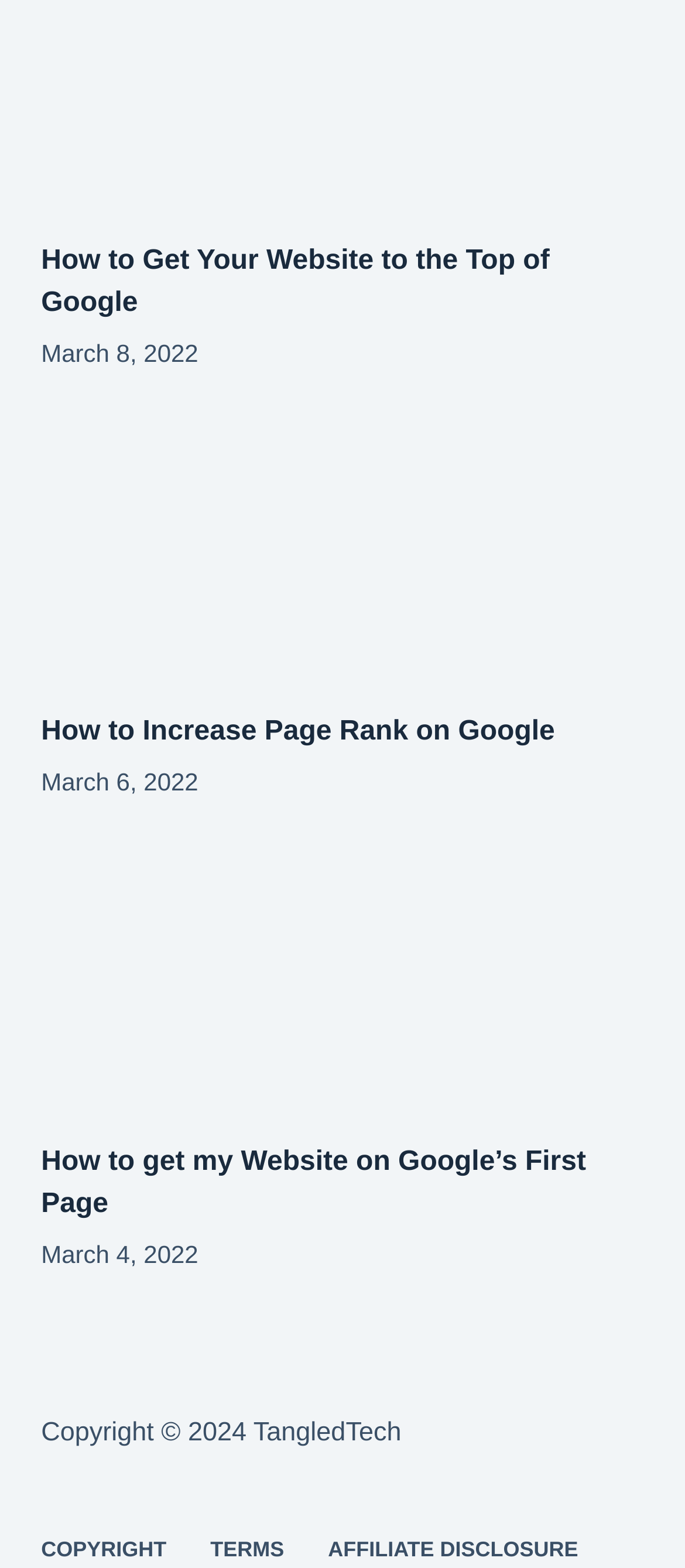Please specify the bounding box coordinates for the clickable region that will help you carry out the instruction: "Check the copyright information".

[0.06, 0.904, 0.586, 0.923]